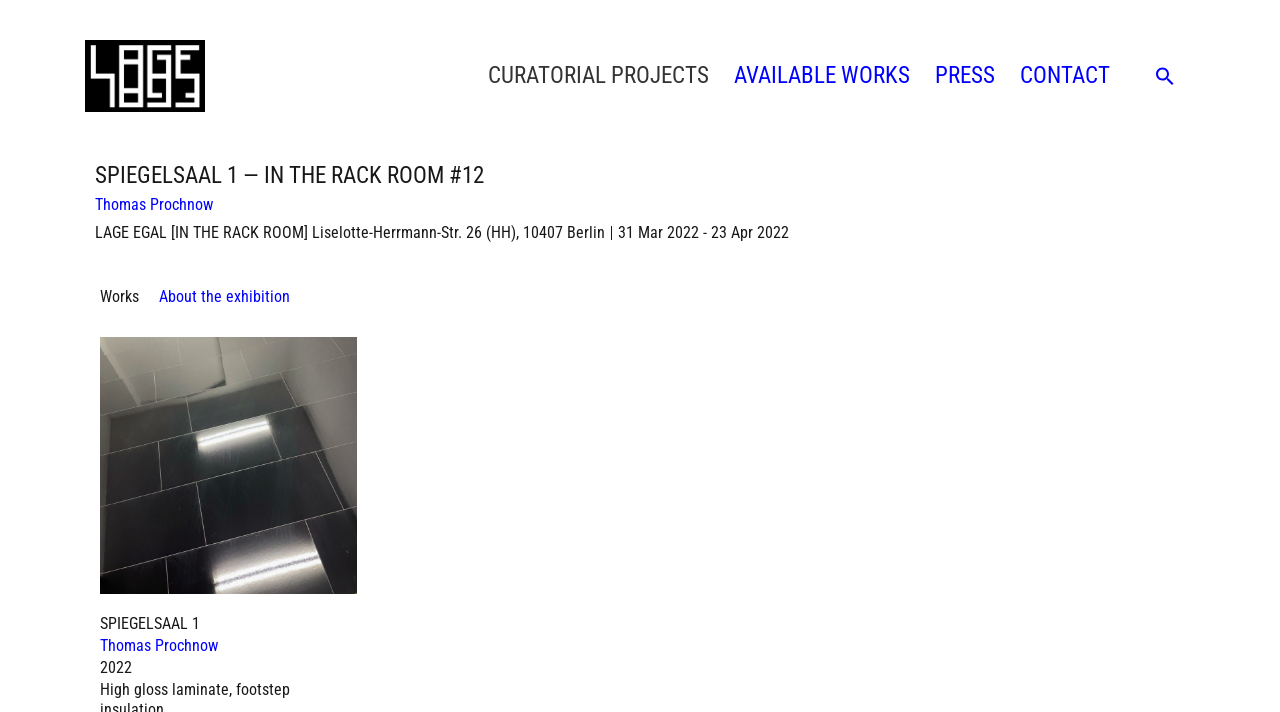Where is the exhibition located?
Answer the question with a thorough and detailed explanation.

I found the answer by looking at the static text element with the address 'Liselotte-Herrmann-Str. 26 (HH), 10407 Berlin' which indicates the location of the exhibition.